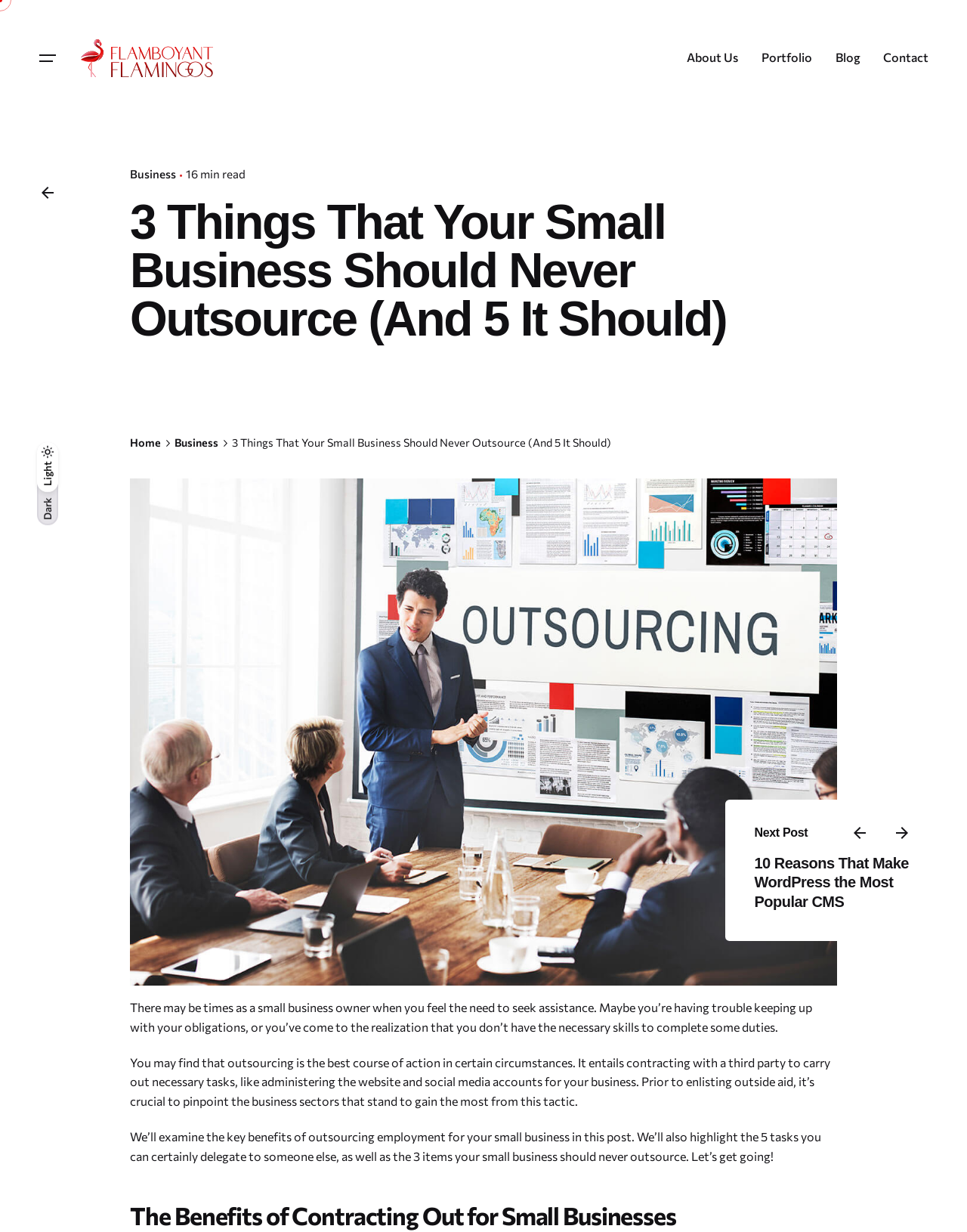Can you identify the bounding box coordinates of the clickable region needed to carry out this instruction: 'Click on Business category'? The coordinates should be four float numbers within the range of 0 to 1, stated as [left, top, right, bottom].

None